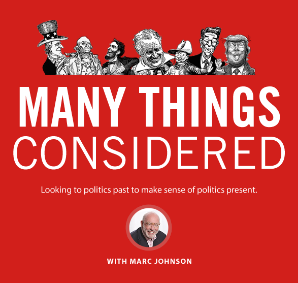What is the purpose of the illustrations in the image?
Give a thorough and detailed response to the question.

The image is adorned with illustrations of various historical and contemporary political figures, adding a lively visual context that invites viewers to engage with the content, which implies that the purpose of the illustrations is to make the image more engaging and inviting.